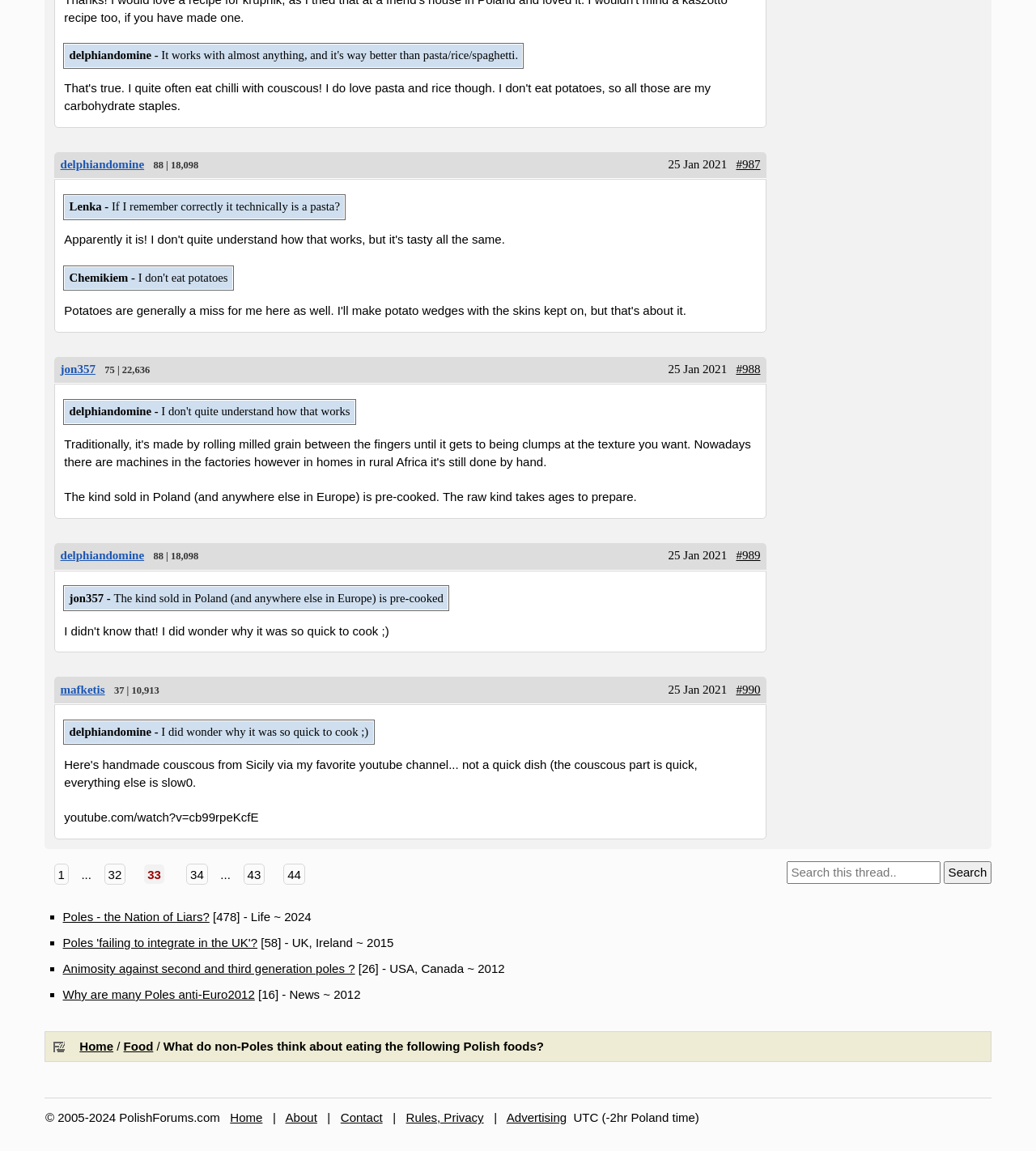Based on the element description Contact, identify the bounding box coordinates for the UI element. The coordinates should be in the format (top-left x, top-left y, bottom-right x, bottom-right y) and within the 0 to 1 range.

[0.329, 0.965, 0.369, 0.977]